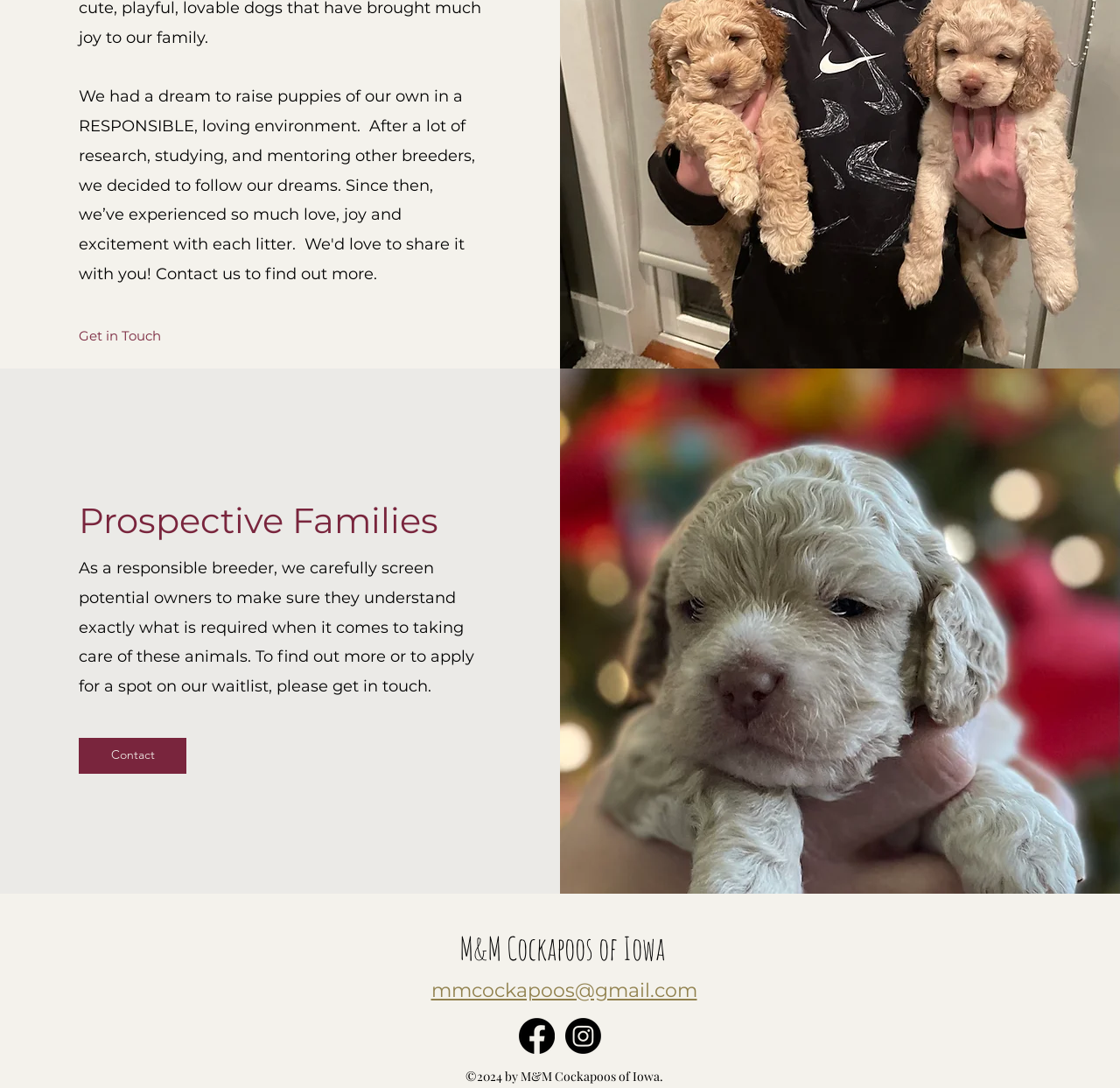Using the element description: "aria-label="Facebook"", determine the bounding box coordinates for the specified UI element. The coordinates should be four float numbers between 0 and 1, [left, top, right, bottom].

[0.463, 0.936, 0.495, 0.969]